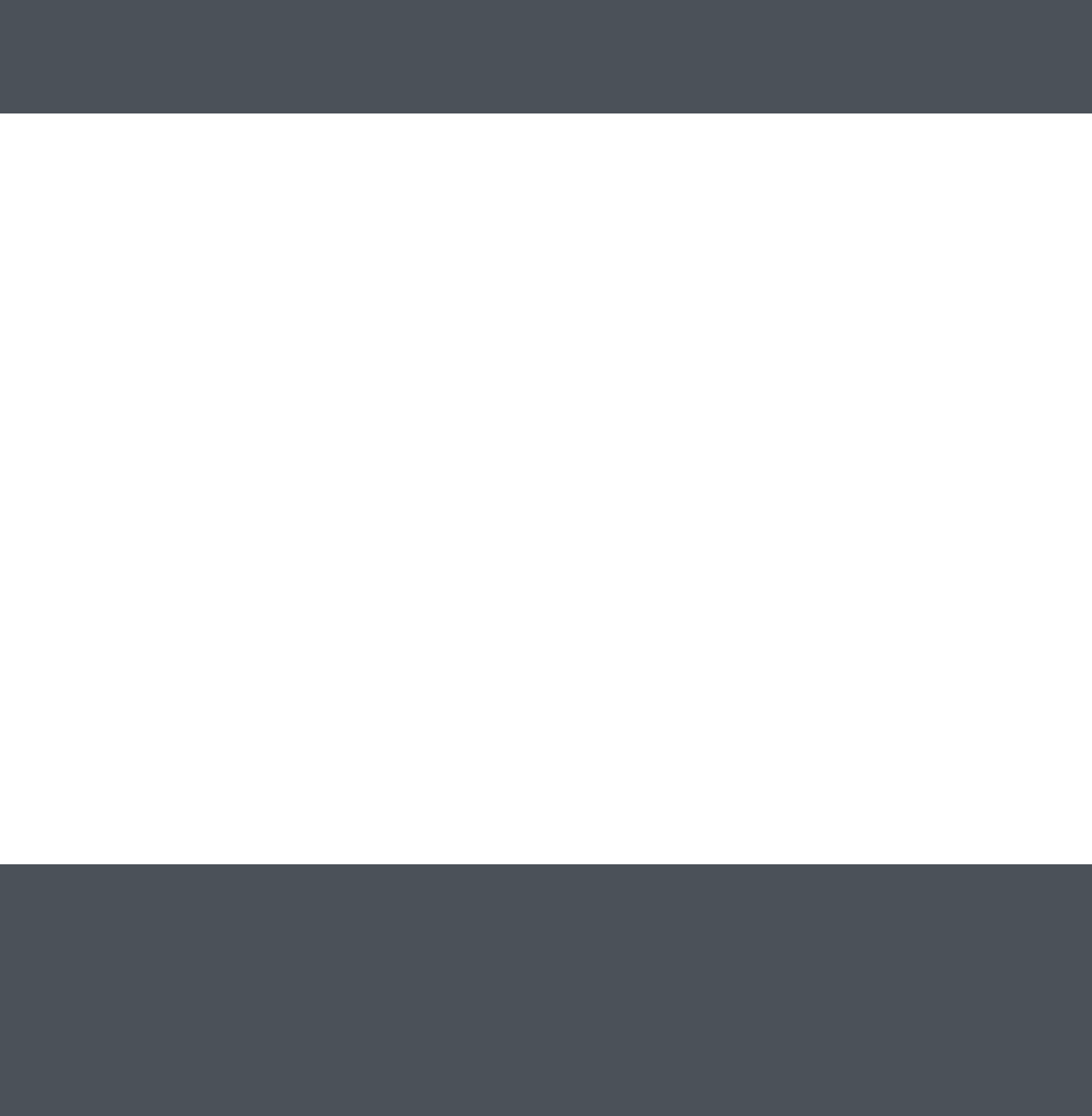Provide a single word or phrase answer to the question: 
How many social media links are provided?

2